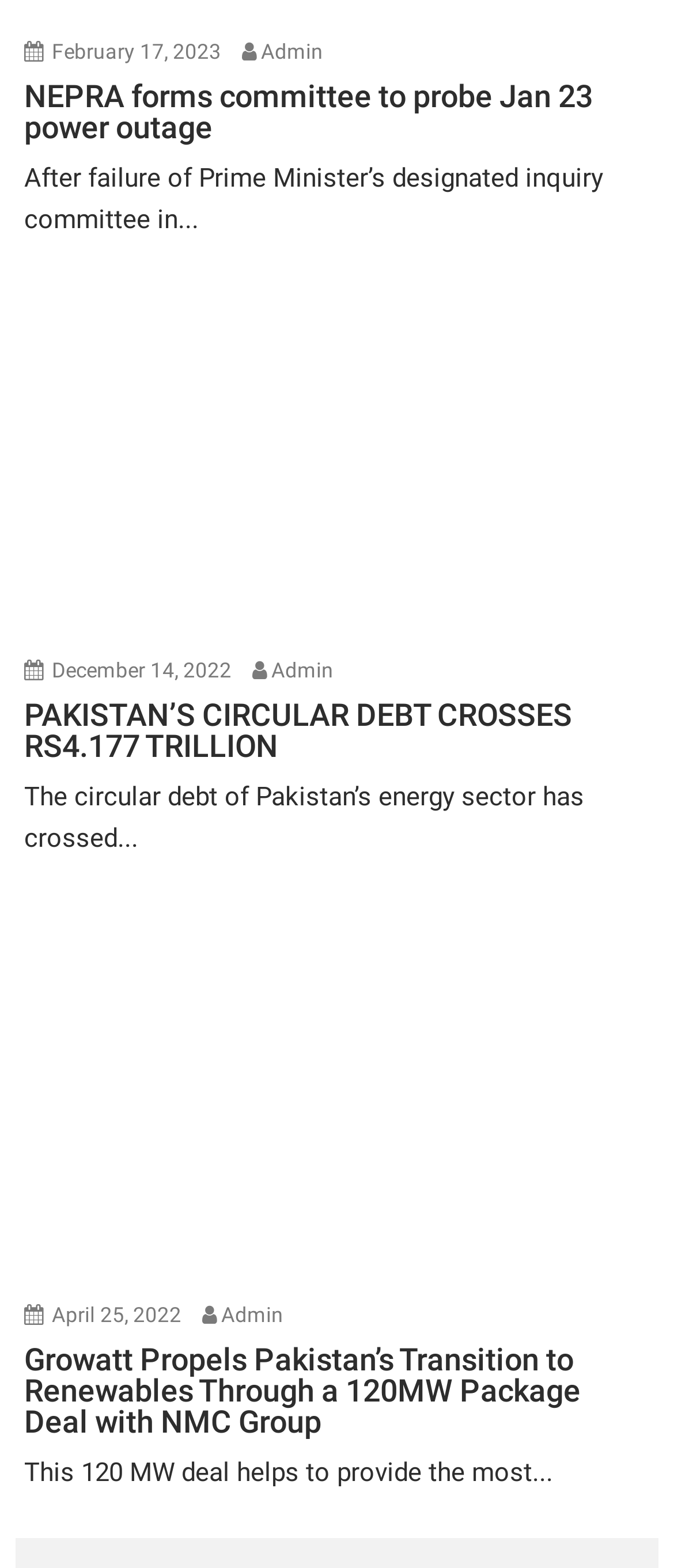Please identify the bounding box coordinates of the clickable area that will fulfill the following instruction: "contact the team". The coordinates should be in the format of four float numbers between 0 and 1, i.e., [left, top, right, bottom].

None